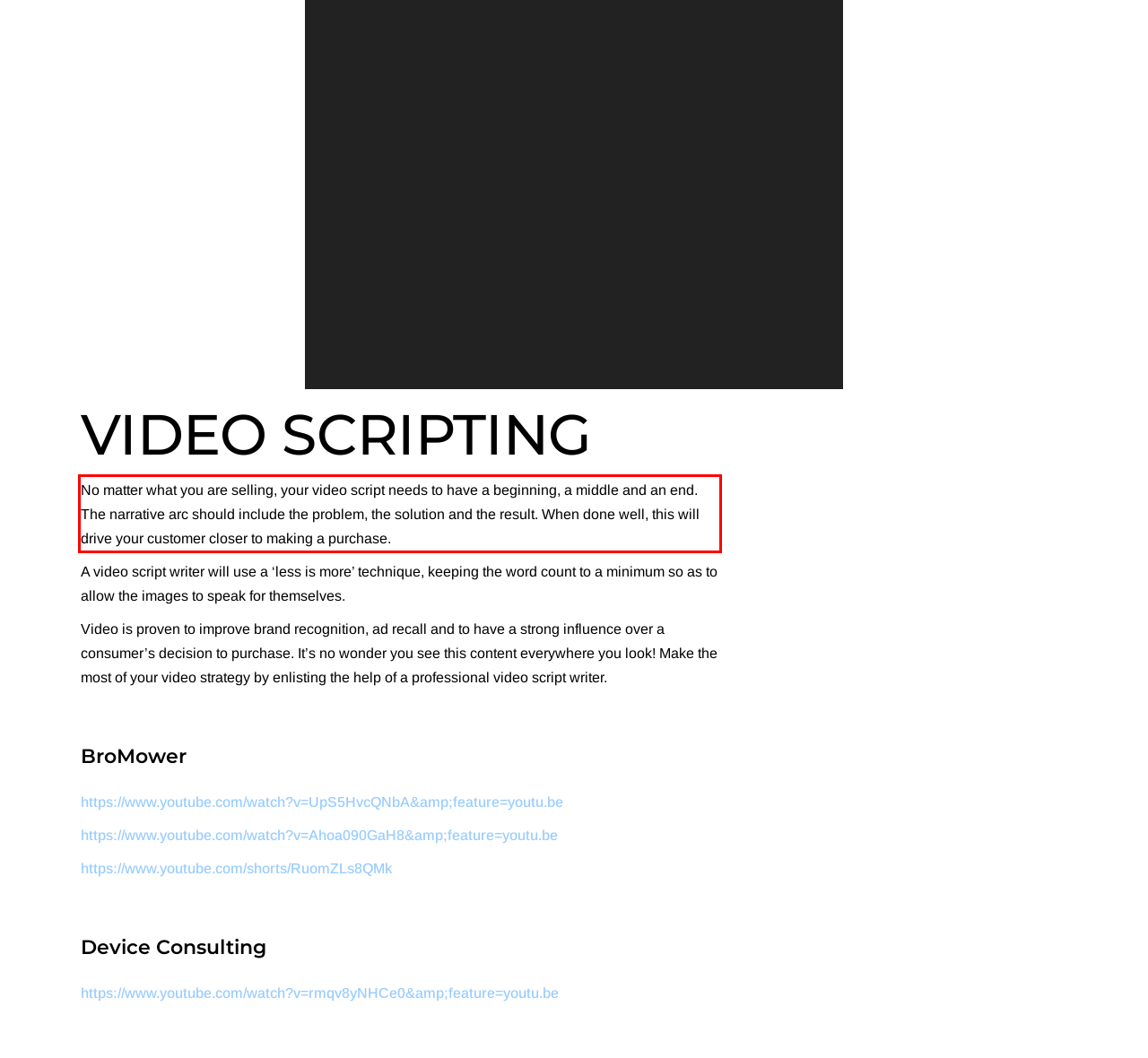Within the screenshot of a webpage, identify the red bounding box and perform OCR to capture the text content it contains.

No matter what you are selling, your video script needs to have a beginning, a middle and an end. The narrative arc should include the problem, the solution and the result. When done well, this will drive your customer closer to making a purchase.